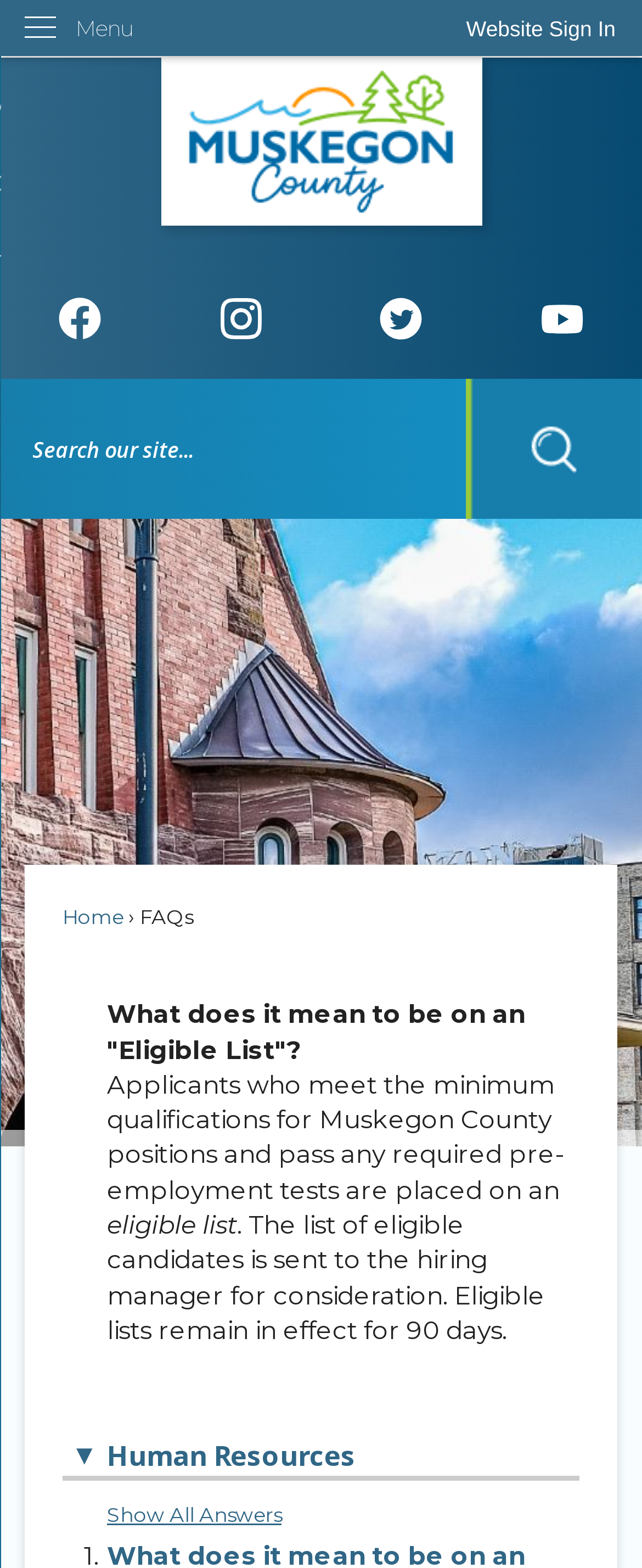Look at the image and answer the question in detail:
What is the purpose of the eligible list?

The eligible list is created by placing applicants who meet the minimum qualifications for Muskegon County positions and pass any required pre-employment tests. The list of eligible candidates is sent to the hiring manager for consideration, and it remains in effect for 90 days.